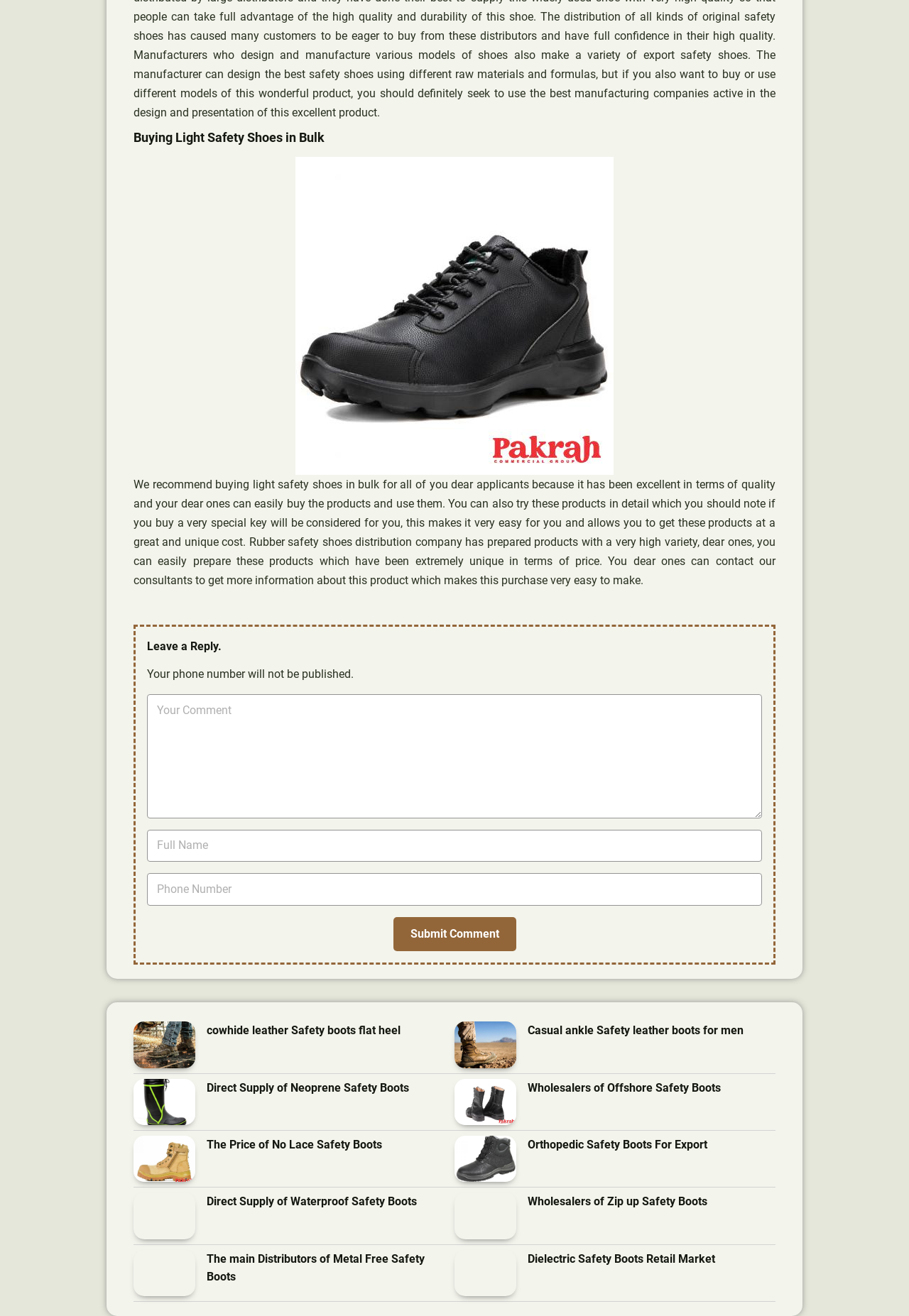Provide the bounding box coordinates of the UI element that matches the description: "Wholesalers of Offshore Safety Boots".

[0.581, 0.82, 0.793, 0.834]